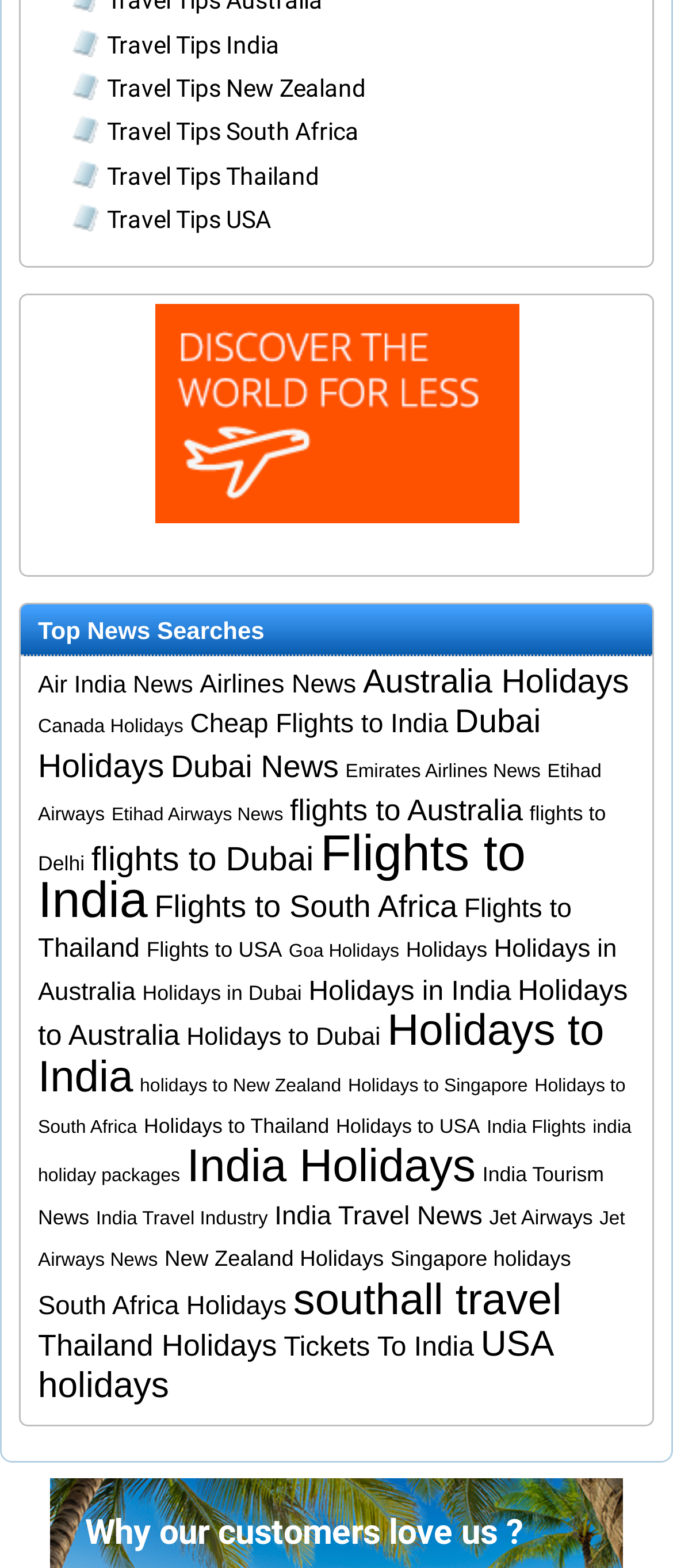Identify the bounding box coordinates for the element you need to click to achieve the following task: "Go to top". The coordinates must be four float values ranging from 0 to 1, formatted as [left, top, right, bottom].

None